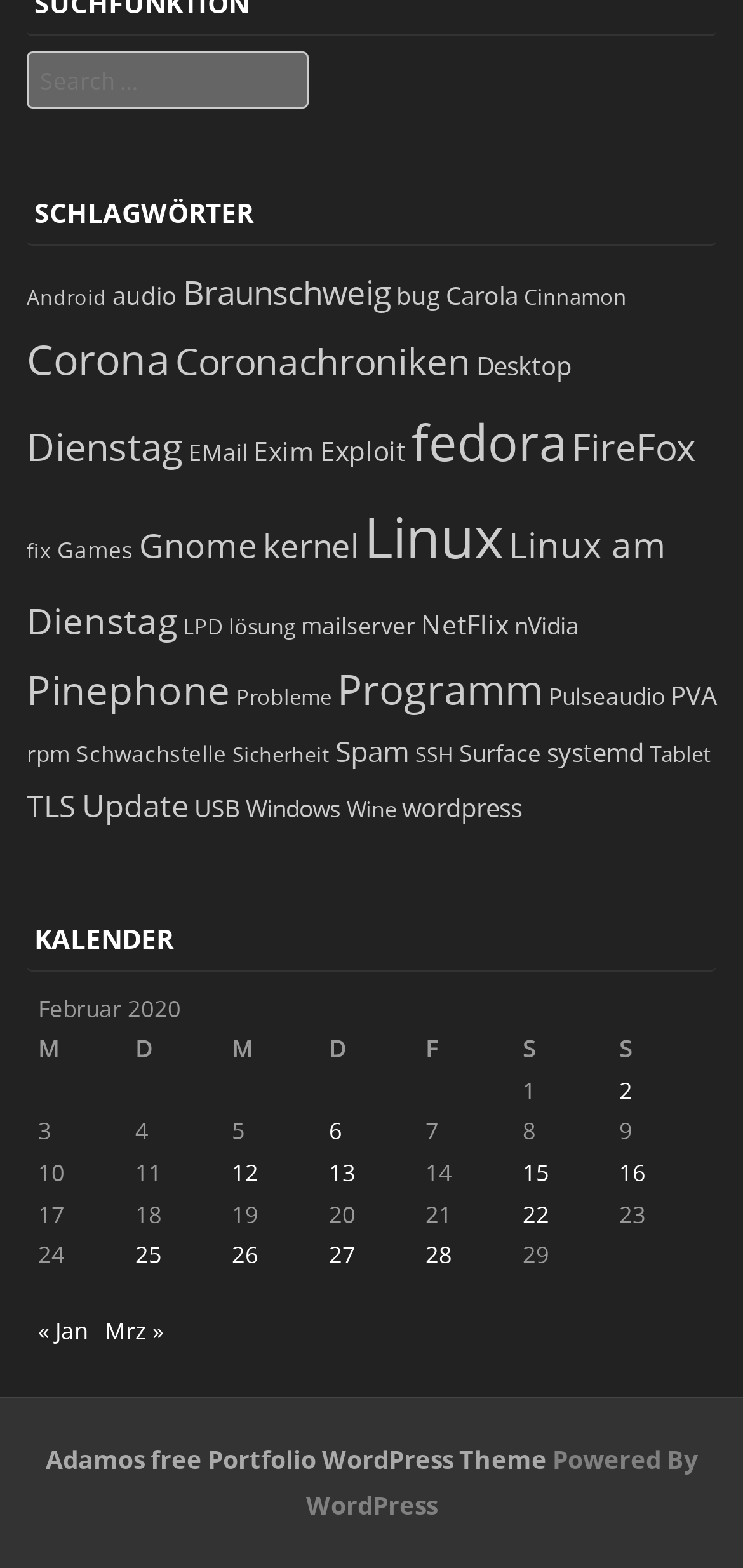Provide a short answer using a single word or phrase for the following question: 
How many links are there under the 'SCHLAGWÖRTER' heading?

30